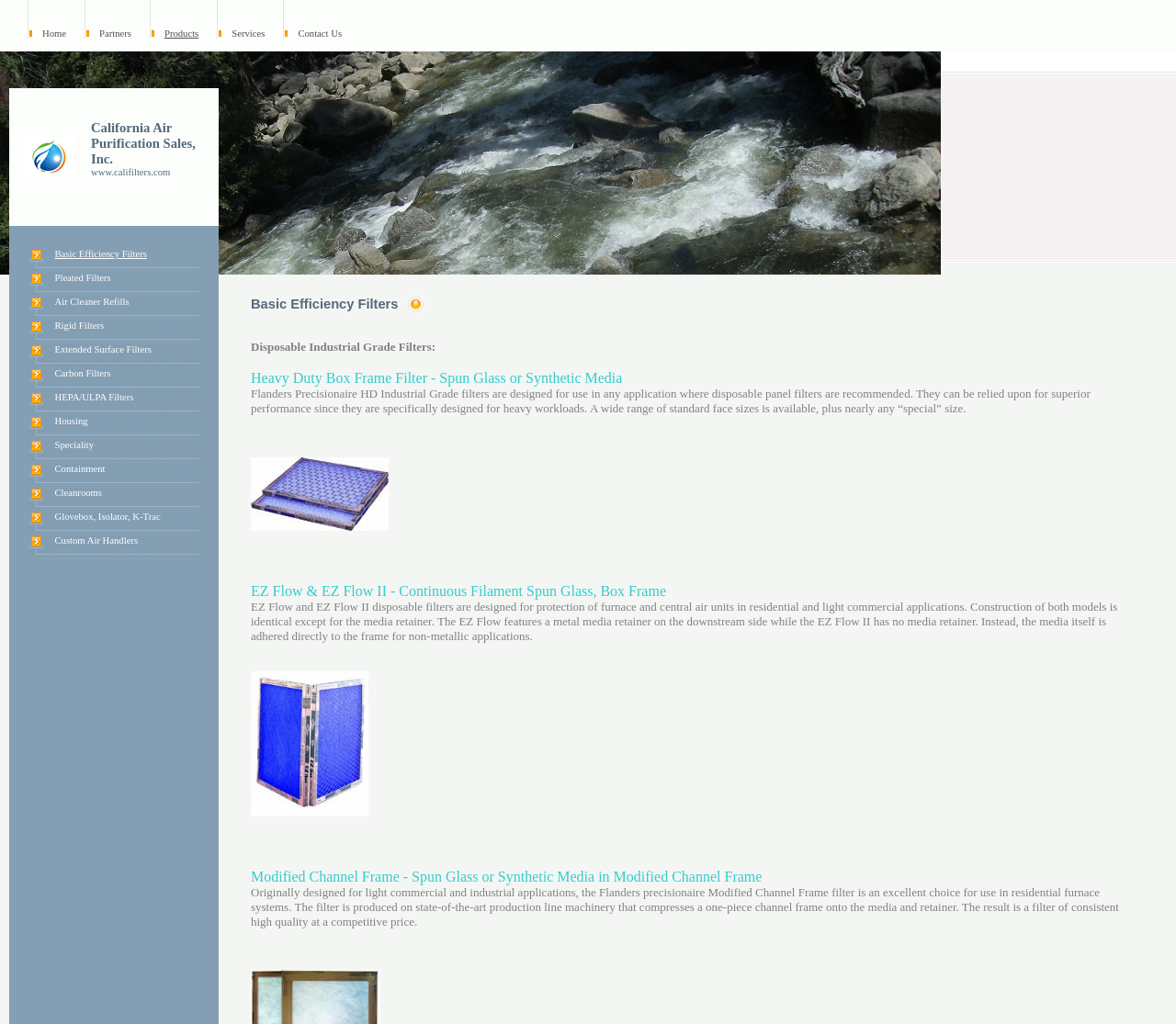What is the URL of the company website?
Answer the question based on the image using a single word or a brief phrase.

www.califilters.com